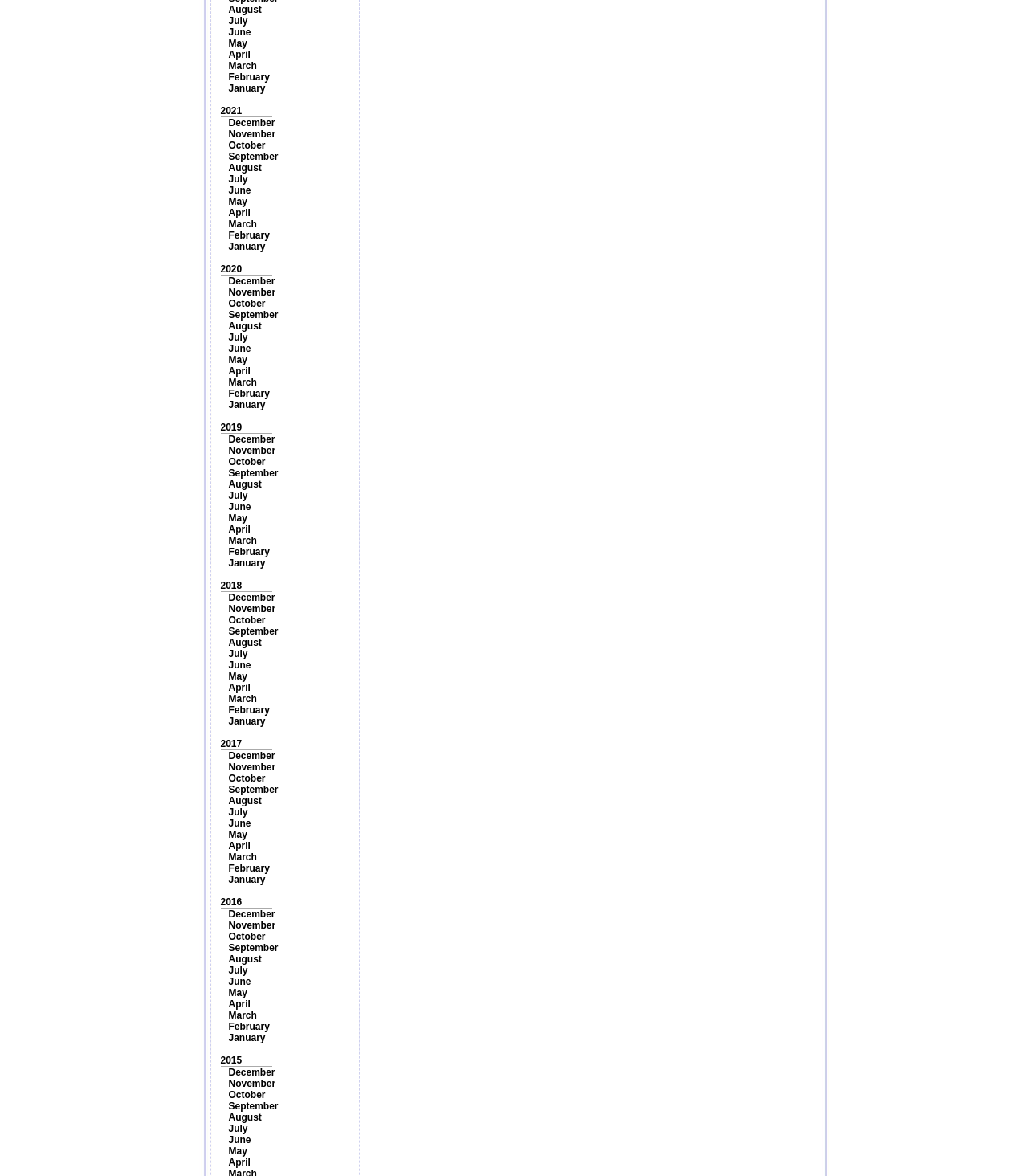Find the bounding box of the UI element described as follows: "January".

[0.222, 0.474, 0.258, 0.484]